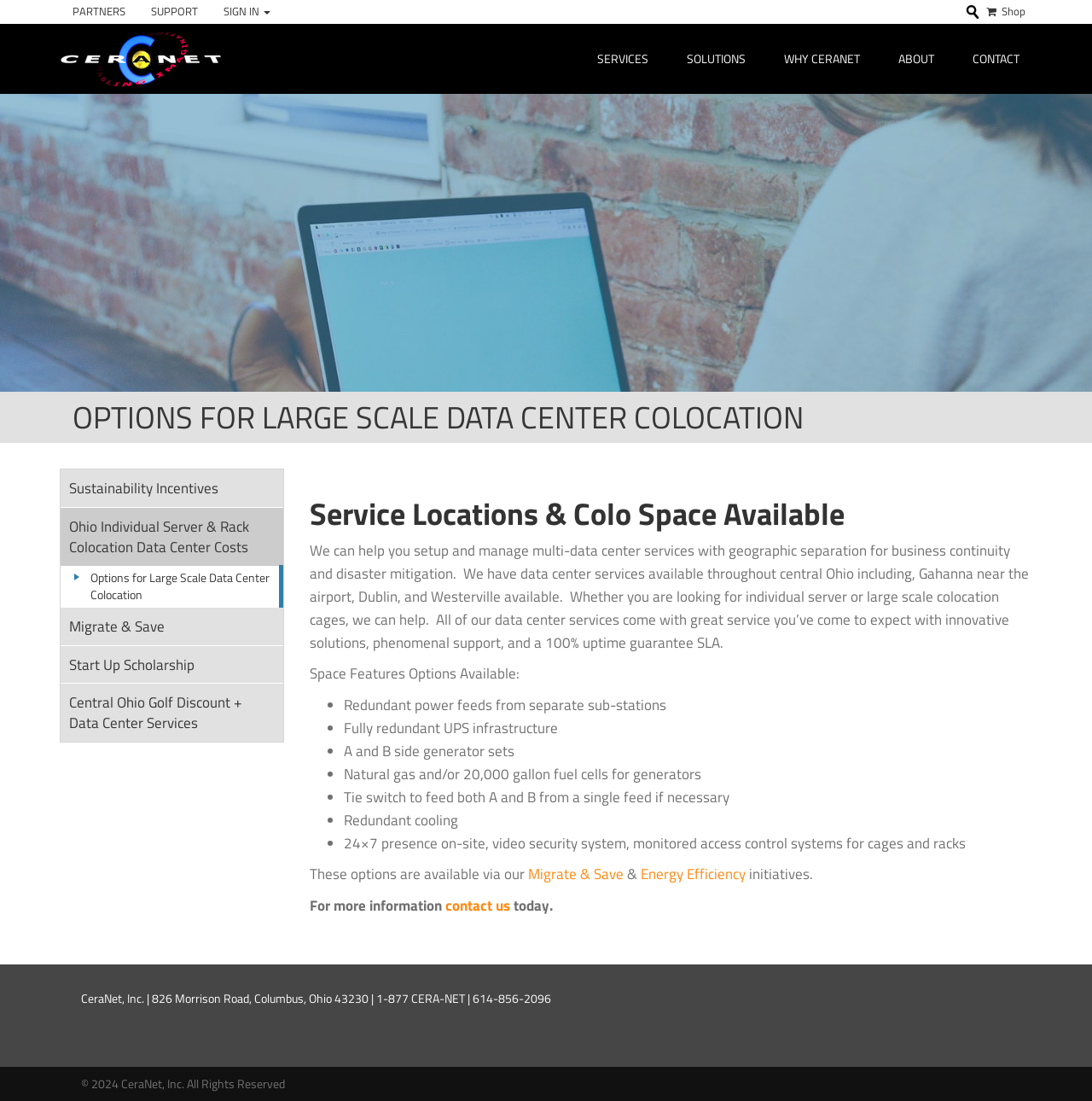Construct a thorough caption encompassing all aspects of the webpage.

The webpage is about CeraNet, a company that provides data center services. At the top, there are several links to different sections of the website, including "PARTNERS", "SUPPORT", "SIGN IN", and "Shop". To the right of these links, there is a search bar with a magnifying glass icon. Below the search bar, there is a logo of CeraNet with a link to the company's homepage.

The main content of the webpage is divided into two sections. The first section has a heading that reads "OPTIONS FOR LARGE SCALE DATA CENTER COLOCATION". Below this heading, there are several links to different services offered by CeraNet, including "Sustainability Incentives", "Ohio Individual Server & Rack Colocation Data Center Costs", and "Migrate & Save".

The second section is an article that discusses the company's data center services. It explains that CeraNet can help set up and manage multi-data center services with geographic separation for business continuity and disaster mitigation. The article also lists the features of the company's data center services, including redundant power feeds, fully redundant UPS infrastructure, and 24/7 on-site presence.

At the bottom of the webpage, there is a section with the company's contact information, including its address, phone number, and email address. There is also a copyright notice that reads "© 2024 CeraNet, Inc. All Rights Reserved".